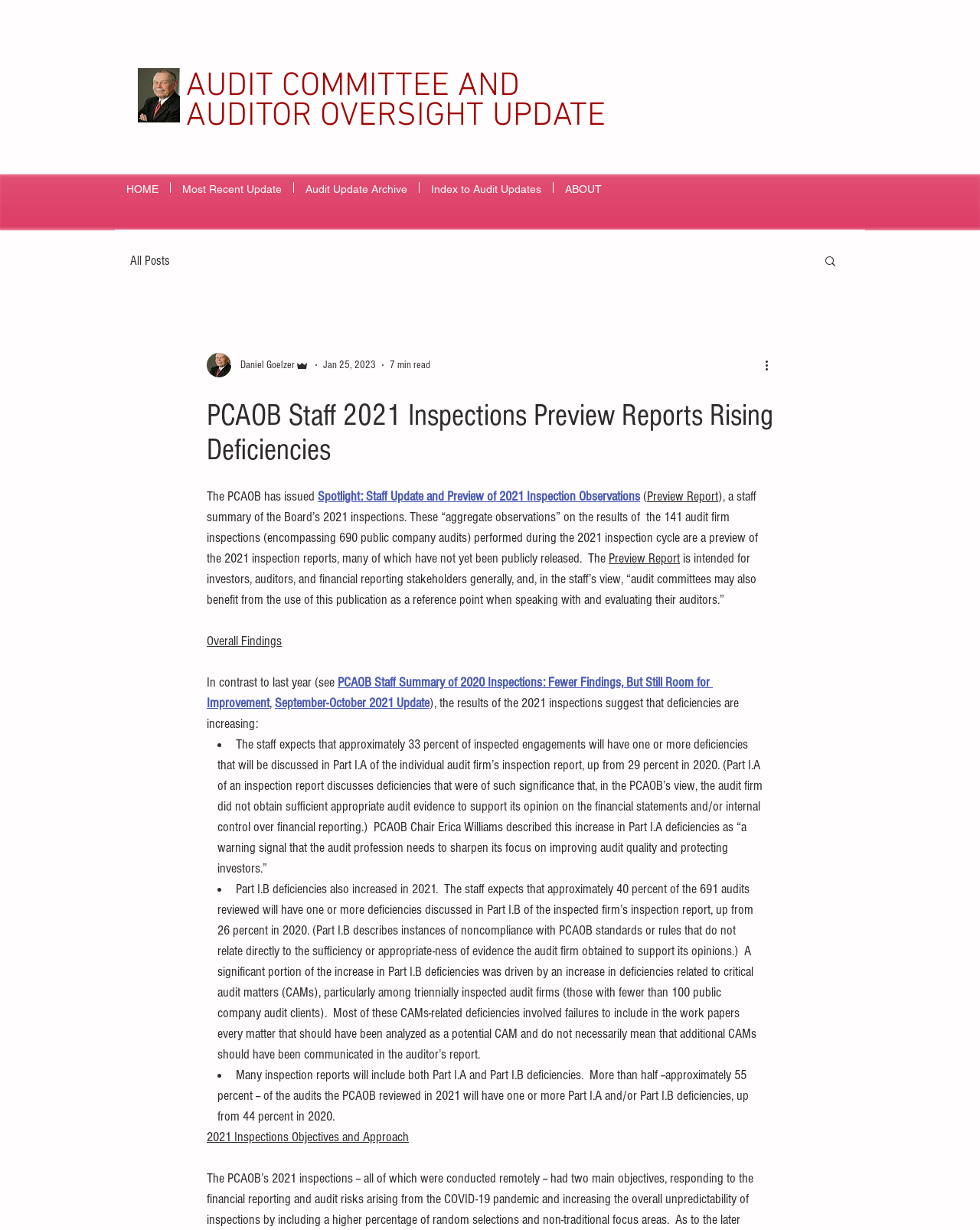Given the element description HOME, predict the bounding box coordinates for the UI element in the webpage screenshot. The format should be (top-left x, top-left y, bottom-right x, bottom-right y), and the values should be between 0 and 1.

[0.117, 0.148, 0.173, 0.157]